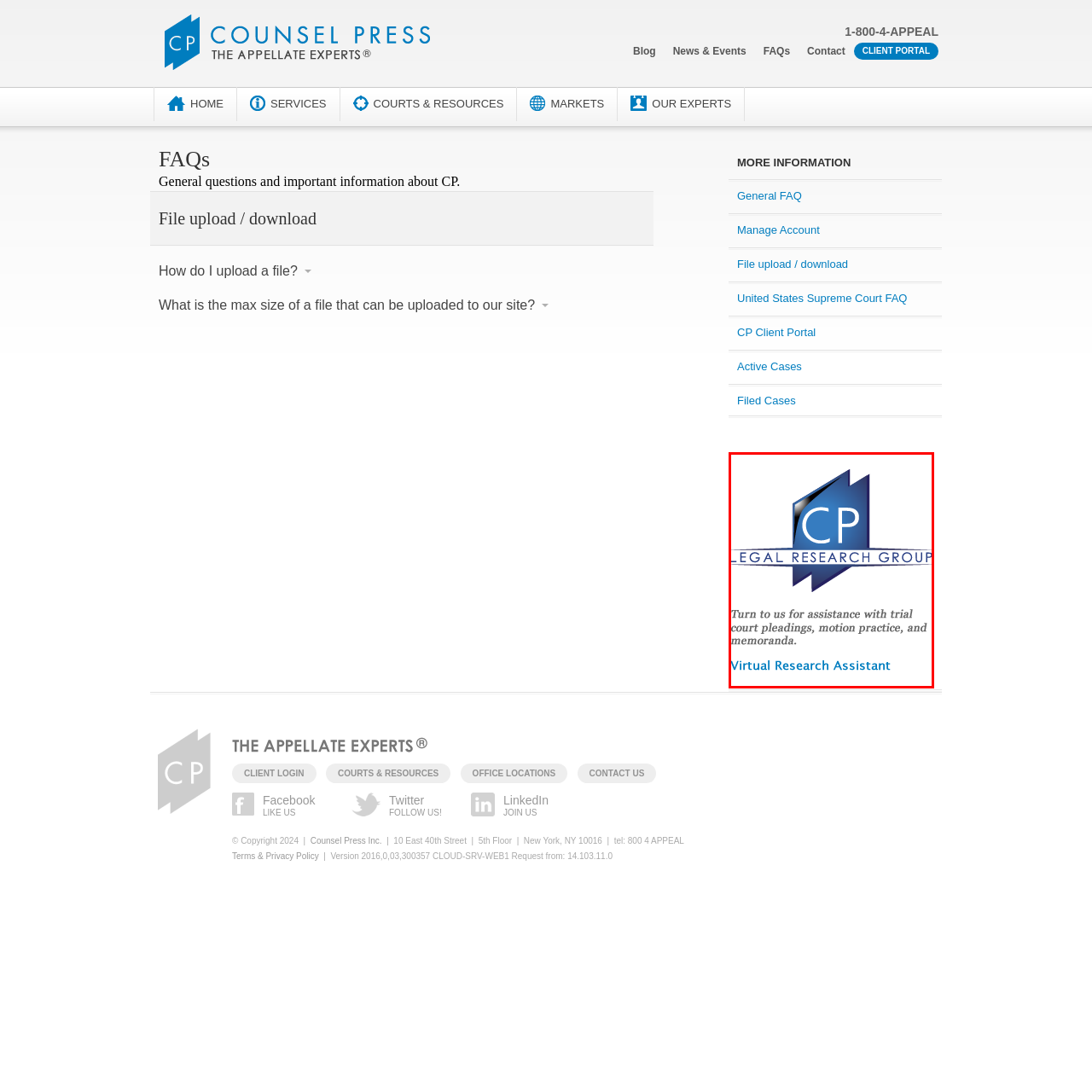Observe the highlighted image and answer the following: What services are clients invited to seek assistance with?

Trial court pleadings, motion practice, and memoranda